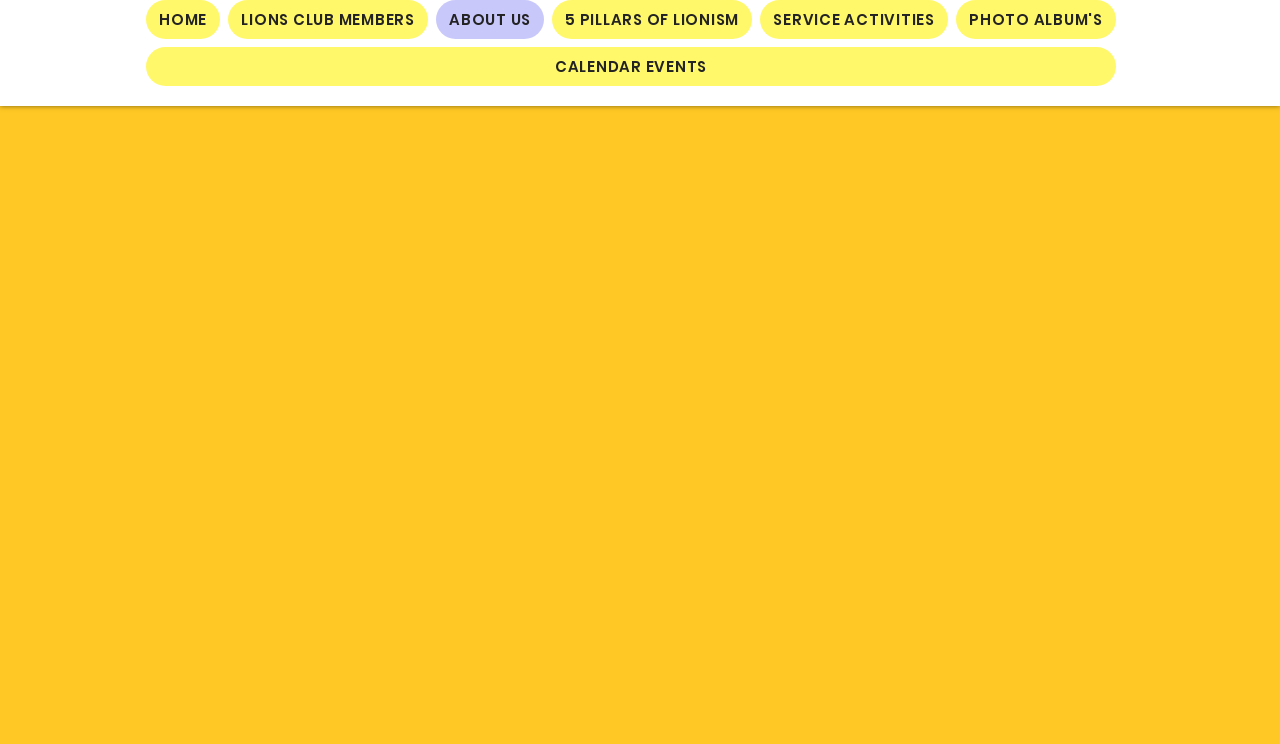Give a complete and precise description of the webpage's appearance.

The webpage is about the North Newmarket Lions Club, with a navigation menu at the top, spanning almost the entire width of the page. The menu contains 7 links, including "HOME", "ABOUT US", "5 PILLARS OF LIONISM", "SERVICE ACTIVITIES", "PHOTO ALBUM'S", and "CALENDAR EVENTS", all of which are positioned side by side.

Below the navigation menu, there is a region dedicated to the "ABOUT US" section, which takes up the full width of the page. Within this section, there is a heading that reads "THE HISTORY OF THE NORTH NEWMARKET LIONS CLUB", positioned near the top.

To the right of the heading, there is an image of "Newmarket's Frendship Arch", which takes up about a third of the page's width. Below the image, there is a paragraph of text that reads "Chartered on May 24, 1982.", positioned near the bottom of the page.

Overall, the webpage has a simple and organized layout, with clear headings and concise text, making it easy to navigate and read.